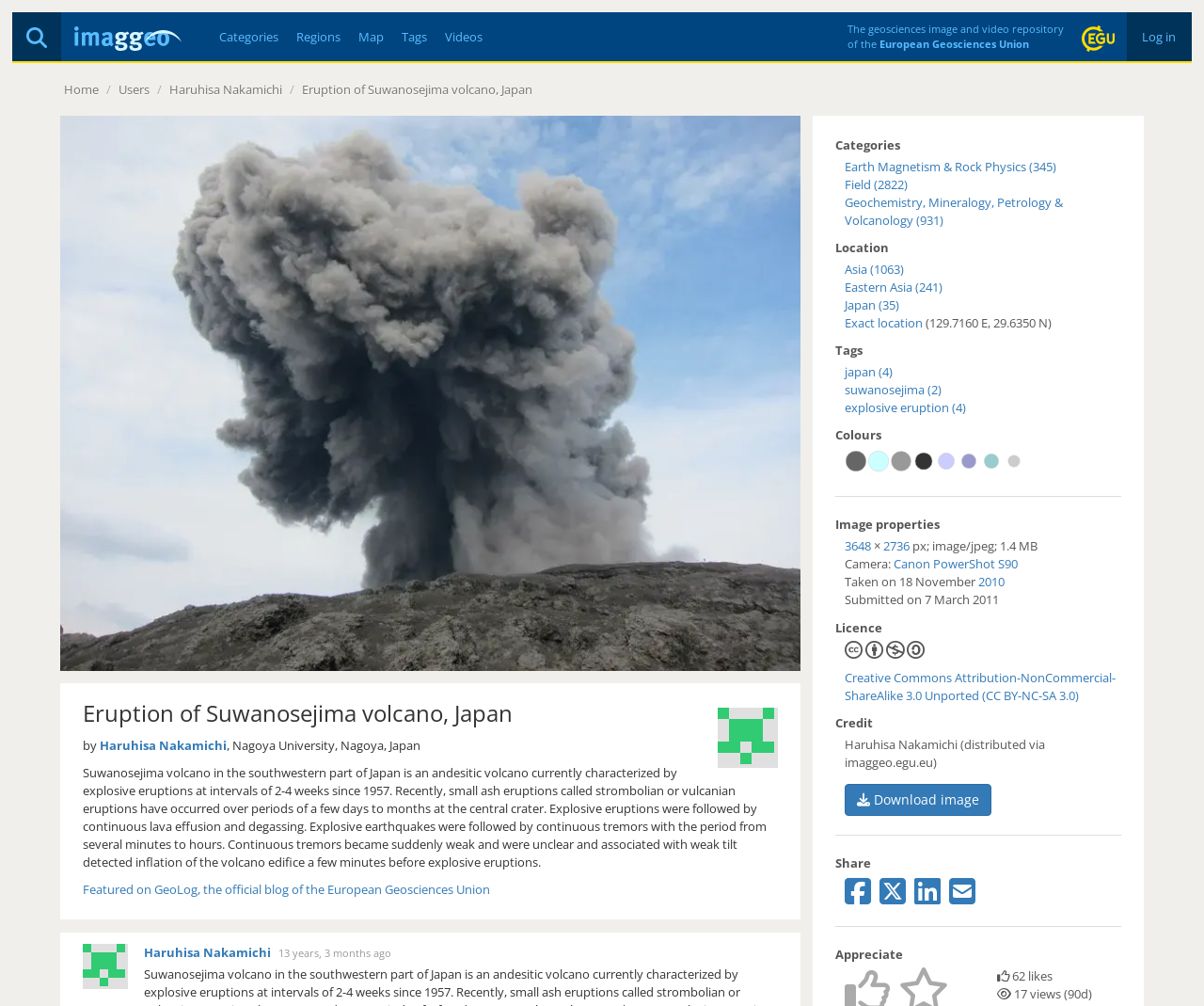What is the camera used to take this image?
Please answer the question as detailed as possible.

I found the answer by looking at the 'Image properties' section, which lists the camera used as 'Canon PowerShot S90'.